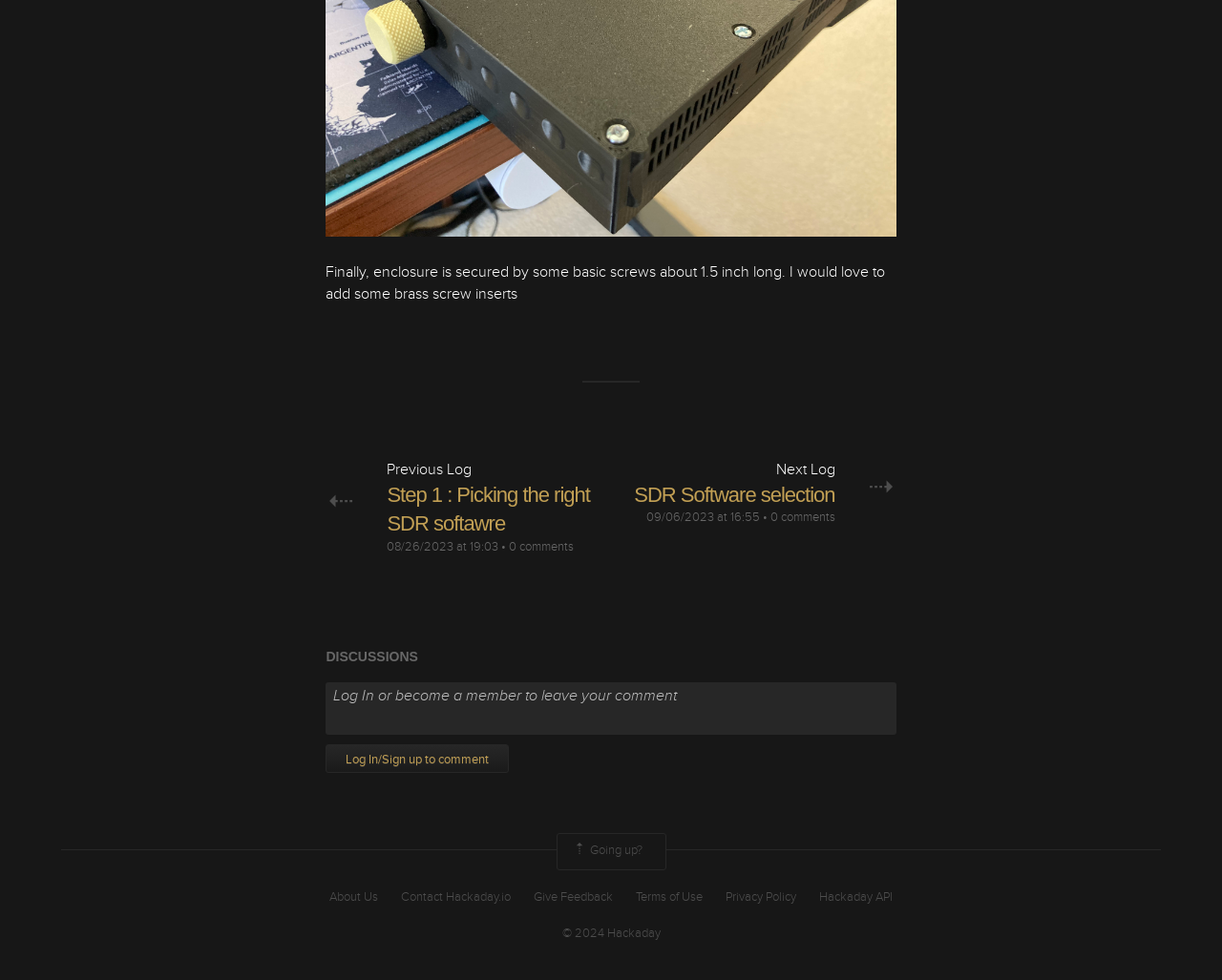Please determine the bounding box coordinates of the element to click in order to execute the following instruction: "Click on the 'Previous Log' link". The coordinates should be four float numbers between 0 and 1, specified as [left, top, right, bottom].

[0.317, 0.469, 0.386, 0.489]